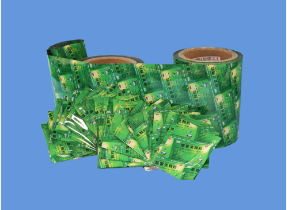Respond with a single word or phrase for the following question: 
What is the purpose of the product?

Protective packaging